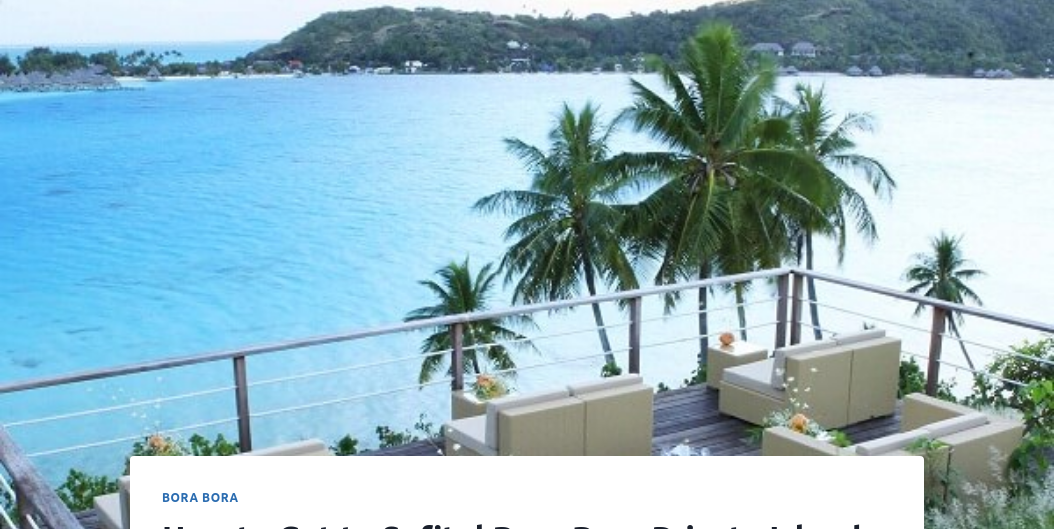What is the atmosphere of Bora Bora according to the image? Based on the screenshot, please respond with a single word or phrase.

Luxurious and peaceful